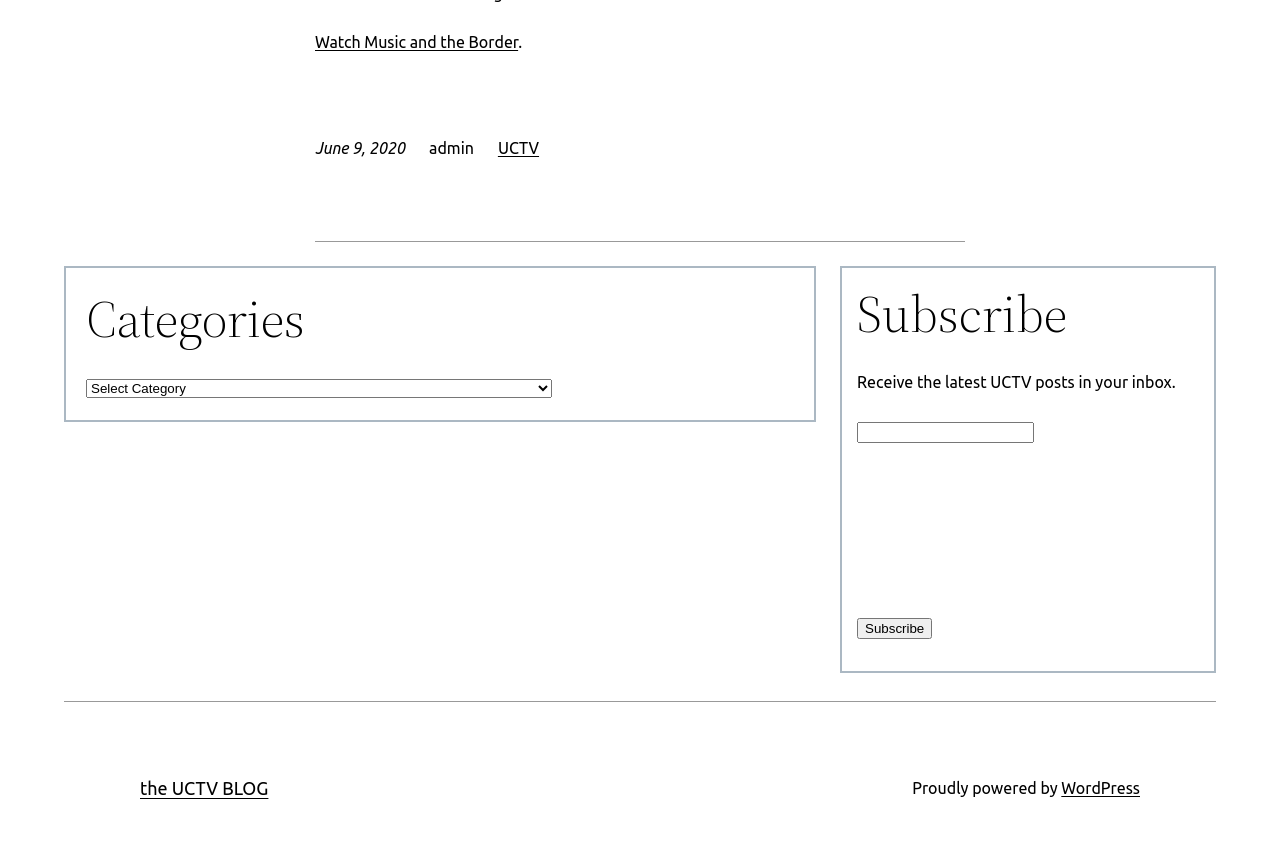Predict the bounding box for the UI component with the following description: "the UCTV BLOG".

[0.109, 0.897, 0.21, 0.921]